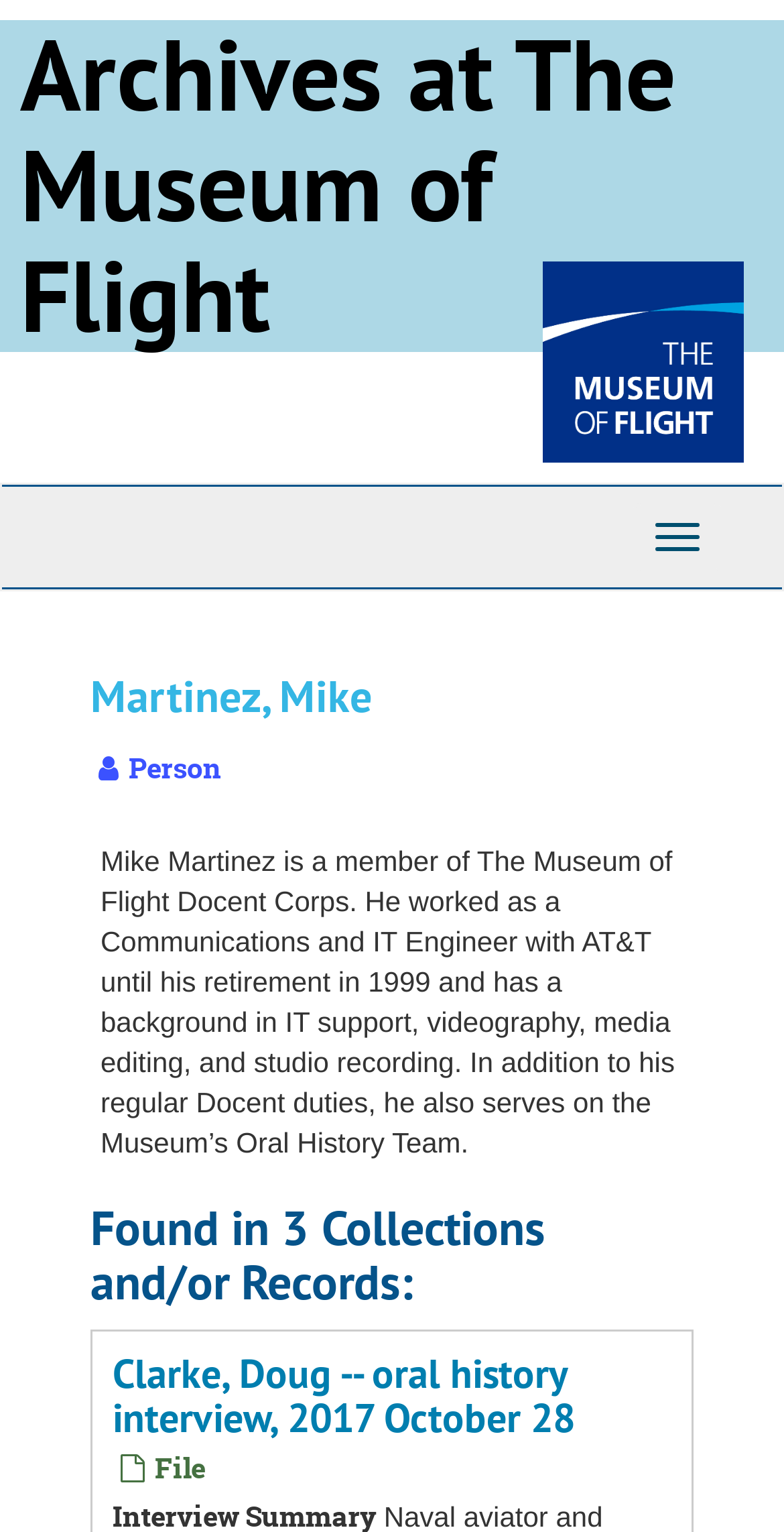Refer to the image and answer the question with as much detail as possible: What is Mike Martinez's role at The Museum of Flight?

The webpage describes Mike Martinez as a 'member of The Museum of Flight Docent Corps', indicating that he serves as a docent at the museum.